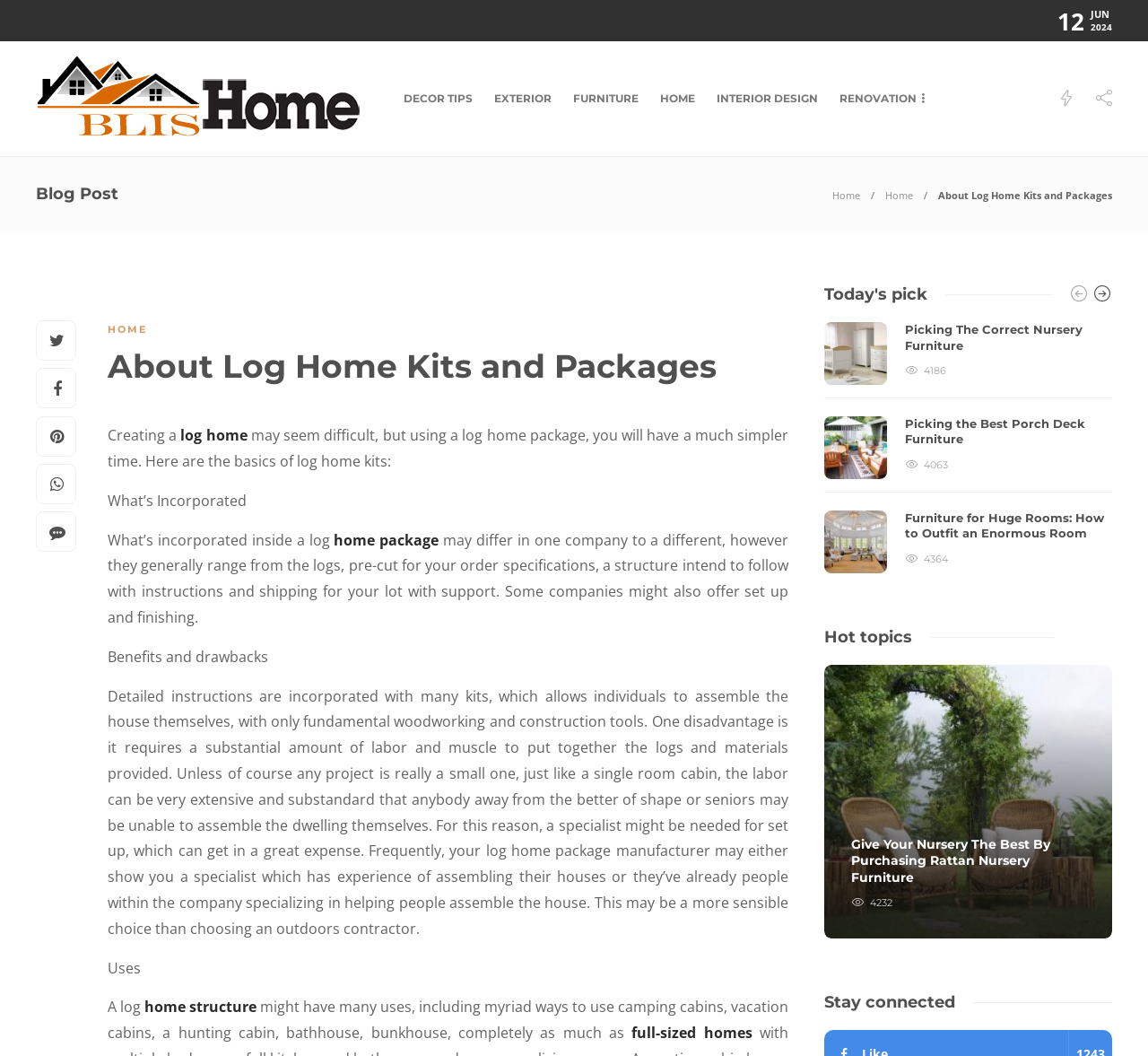What is one possible use of a log home structure?
Provide a detailed answer to the question, using the image to inform your response.

I found this possible use by reading the text 'A log home structure might have many uses, including myriad ways to use camping cabins, vacation cabins, a hunting cabin, bathhouse, bunkhouse, completely as much as full-sized homes.' This suggests that one possible use of a log home structure is as a hunting cabin.